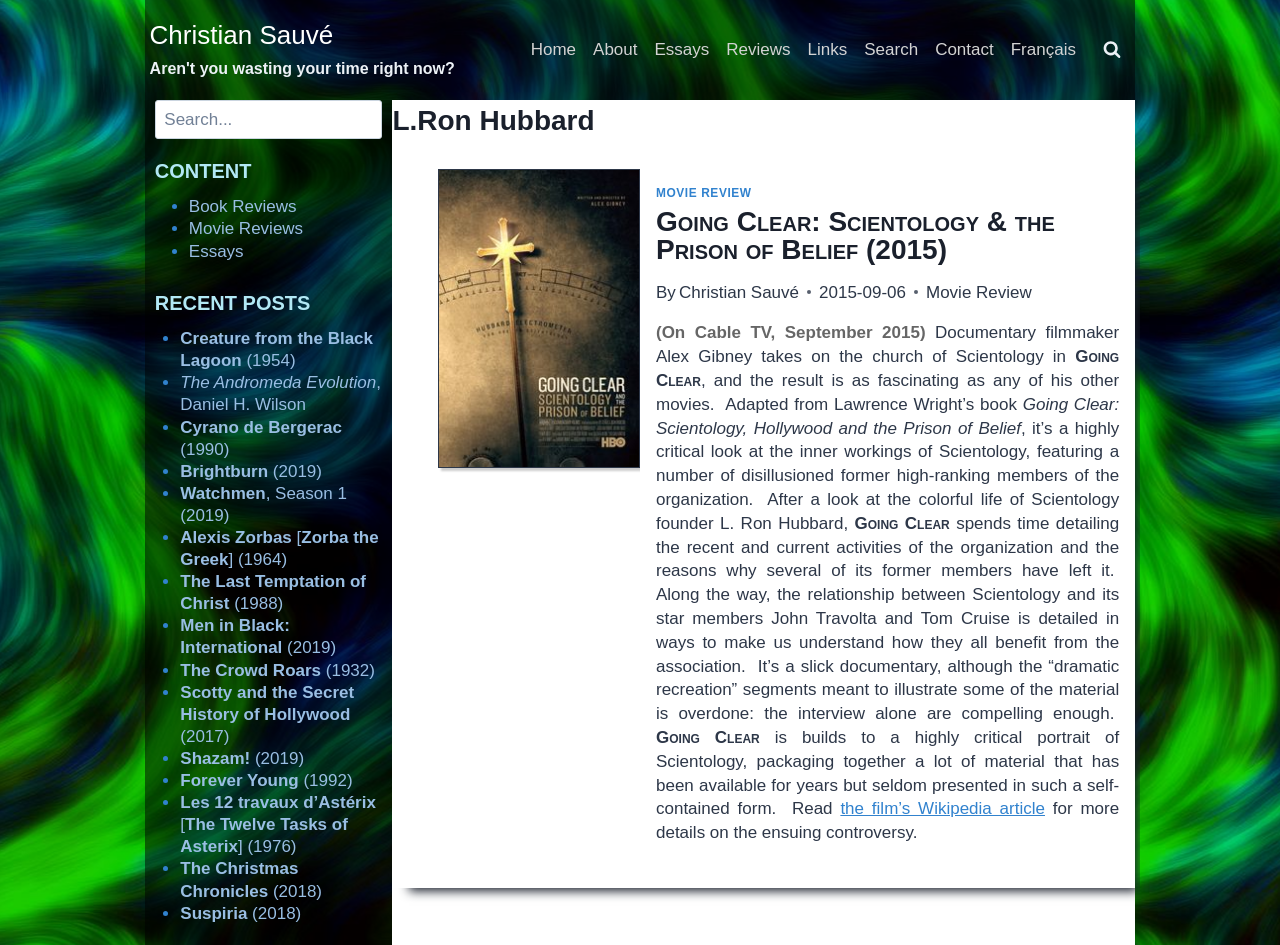Provide the bounding box coordinates for the area that should be clicked to complete the instruction: "Click on the 'Home' link".

[0.408, 0.031, 0.457, 0.074]